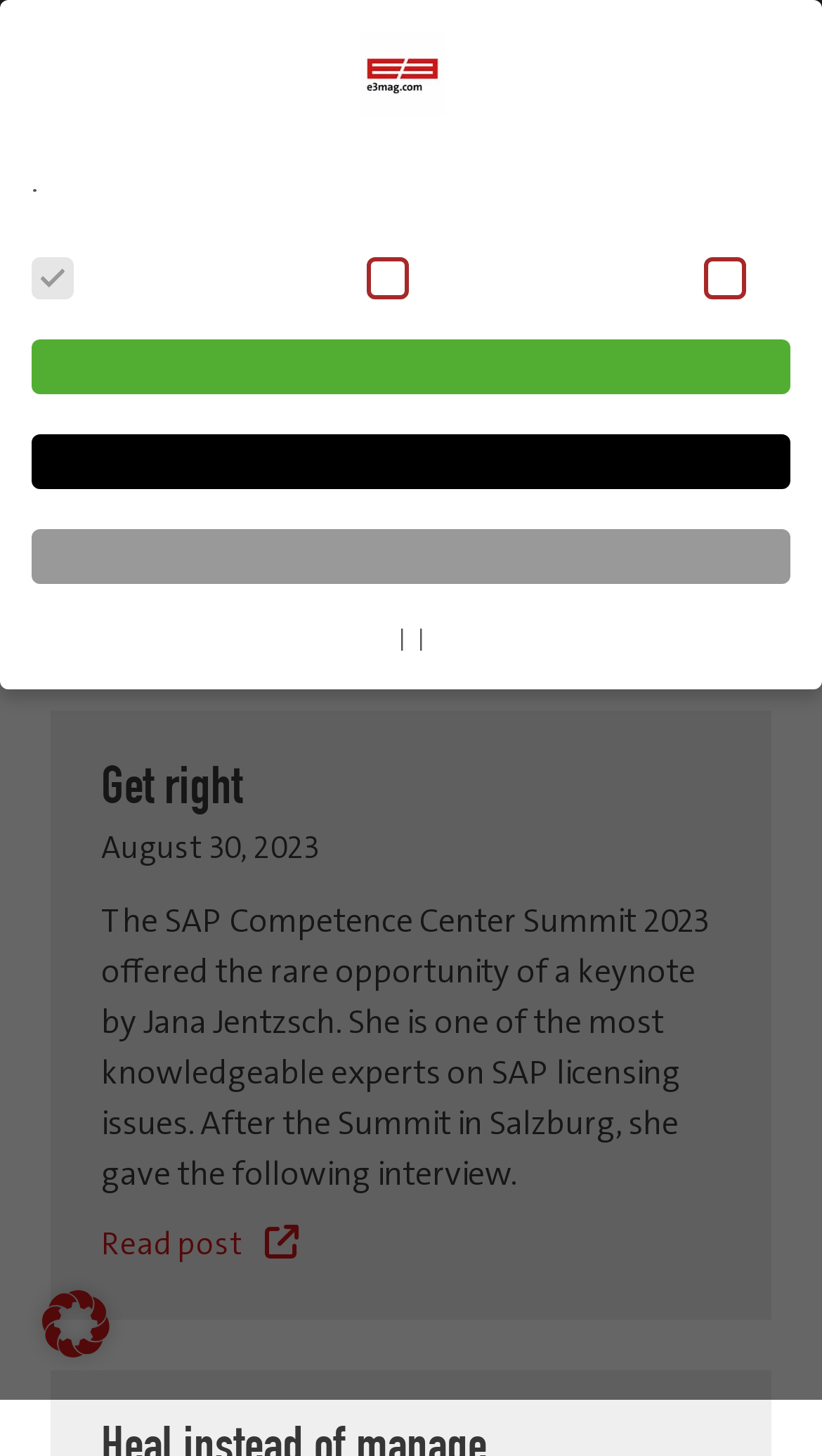Please predict the bounding box coordinates of the element's region where a click is necessary to complete the following instruction: "Read the latest post". The coordinates should be represented by four float numbers between 0 and 1, i.e., [left, top, right, bottom].

[0.123, 0.839, 0.295, 0.872]